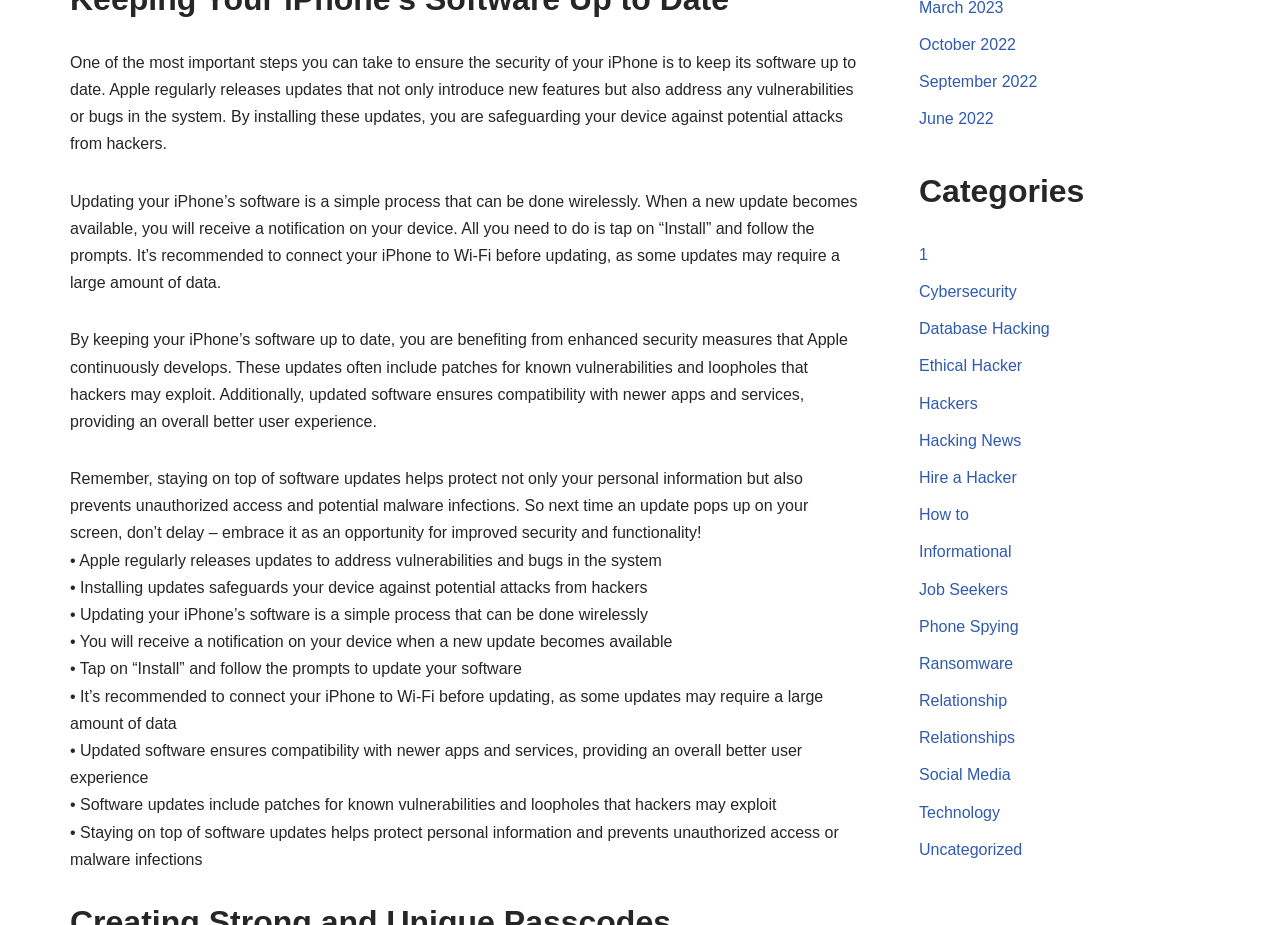What are the benefits of keeping your iPhone's software up to date?
Provide an in-depth and detailed answer to the question.

According to the webpage, keeping your iPhone's software up to date provides enhanced security measures, patches for known vulnerabilities, and ensures compatibility with newer apps and services, resulting in an overall better user experience.